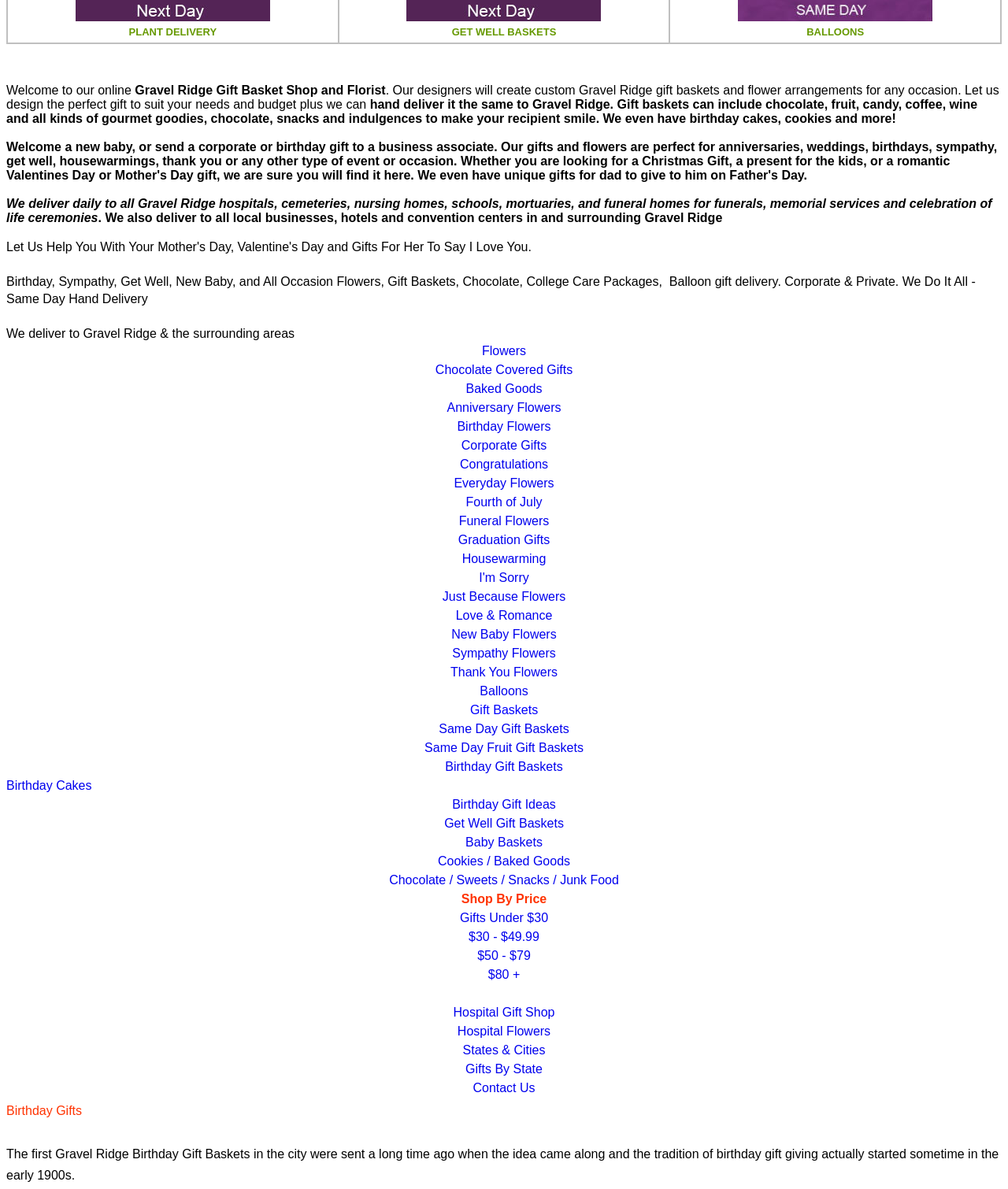Kindly provide the bounding box coordinates of the section you need to click on to fulfill the given instruction: "Browse Get Well Gift Baskets".

[0.404, 0.01, 0.596, 0.02]